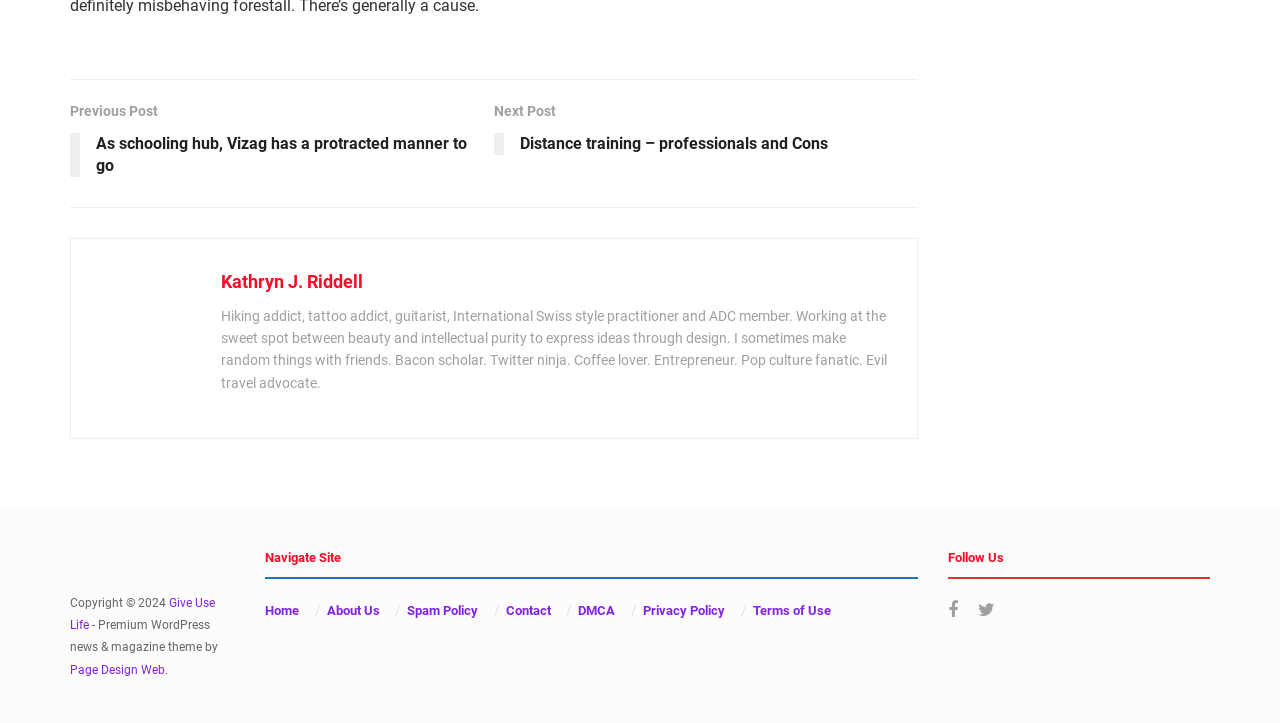Please find the bounding box coordinates for the clickable element needed to perform this instruction: "View the author's profile".

[0.173, 0.375, 0.284, 0.404]